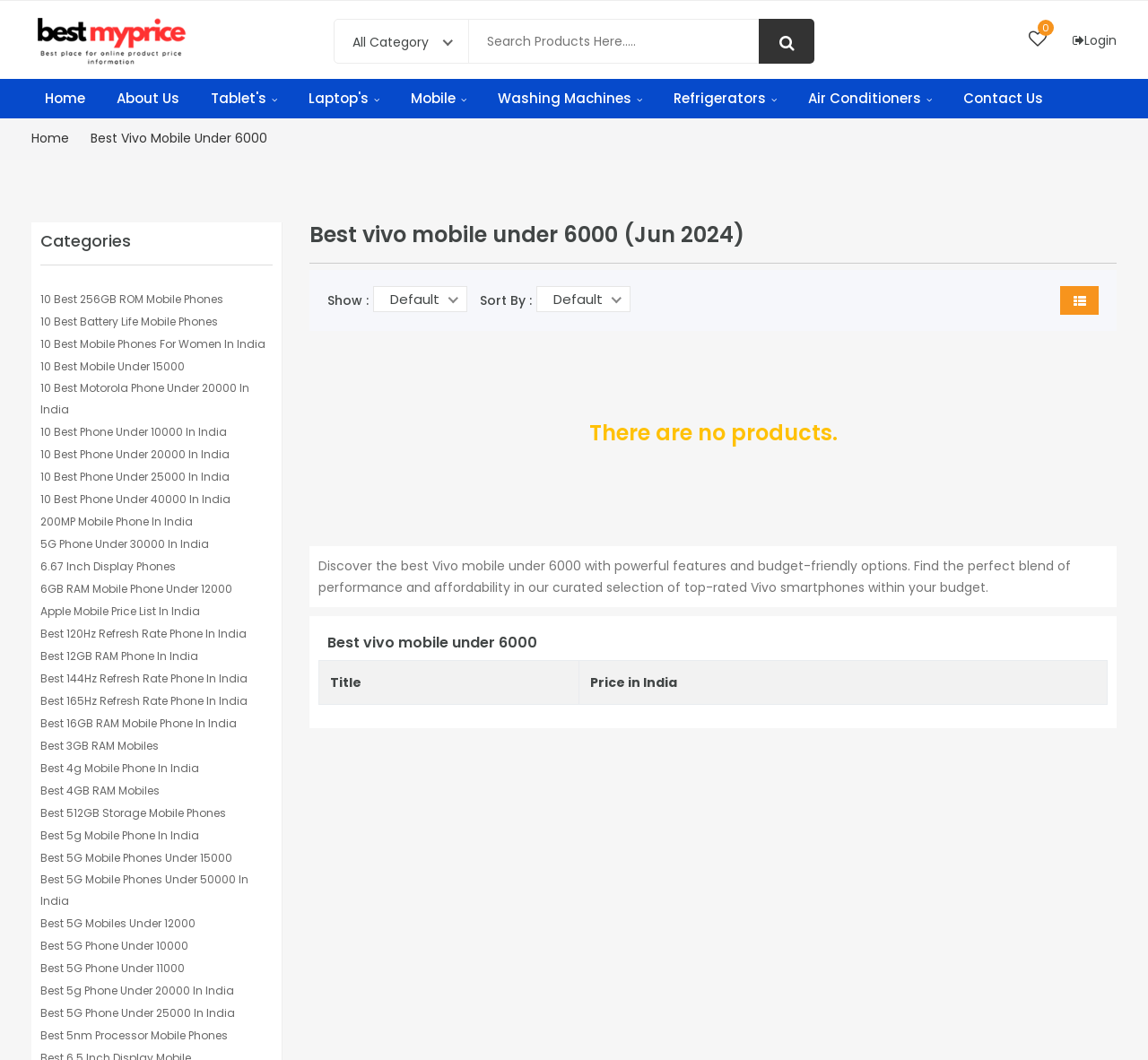Write a detailed summary of the webpage, including text, images, and layout.

This webpage is about discovering the best Vivo mobile phones under 6000 with powerful features and budget-friendly options. At the top left corner, there is a logo image and a link to the logo. Next to the logo, there is a generic element displaying a list of categories, including "All Category", "Air Conditioners", "Laptop's", "Mobile", "Refrigerators", "Tablet's", and "Washing Machines". 

On the top right corner, there is a search box with a button and a link to login. Below the search box, there are links to "Home", "About Us", "Tablet's", "Laptop's", "Mobile", "Washing Machines", "Refrigerators", "Air Conditioners", and "Contact Us". 

Below the top navigation bar, there is a heading "Categories" and a list of links to various mobile phone categories, such as "10 Best 256GB ROM Mobile Phones", "10 Best Battery Life Mobile Phones", and so on. 

On the left side of the page, there is a heading "Best vivo mobile under 6000" and a separator line. Below the separator line, there are filters to show and sort the mobile phones by default, name, price, category, and brand. 

On the right side of the page, there is a table displaying the list of Vivo mobile phones under 6000, with columns for title and price in India. However, there is a heading "There are no products" indicating that the table is currently empty. 

At the bottom of the page, there is a descriptive text about discovering the best Vivo mobile under 6000 with powerful features and budget-friendly options, and finding the perfect blend of performance and affordability in the curated selection of top-rated Vivo smartphones within the budget.